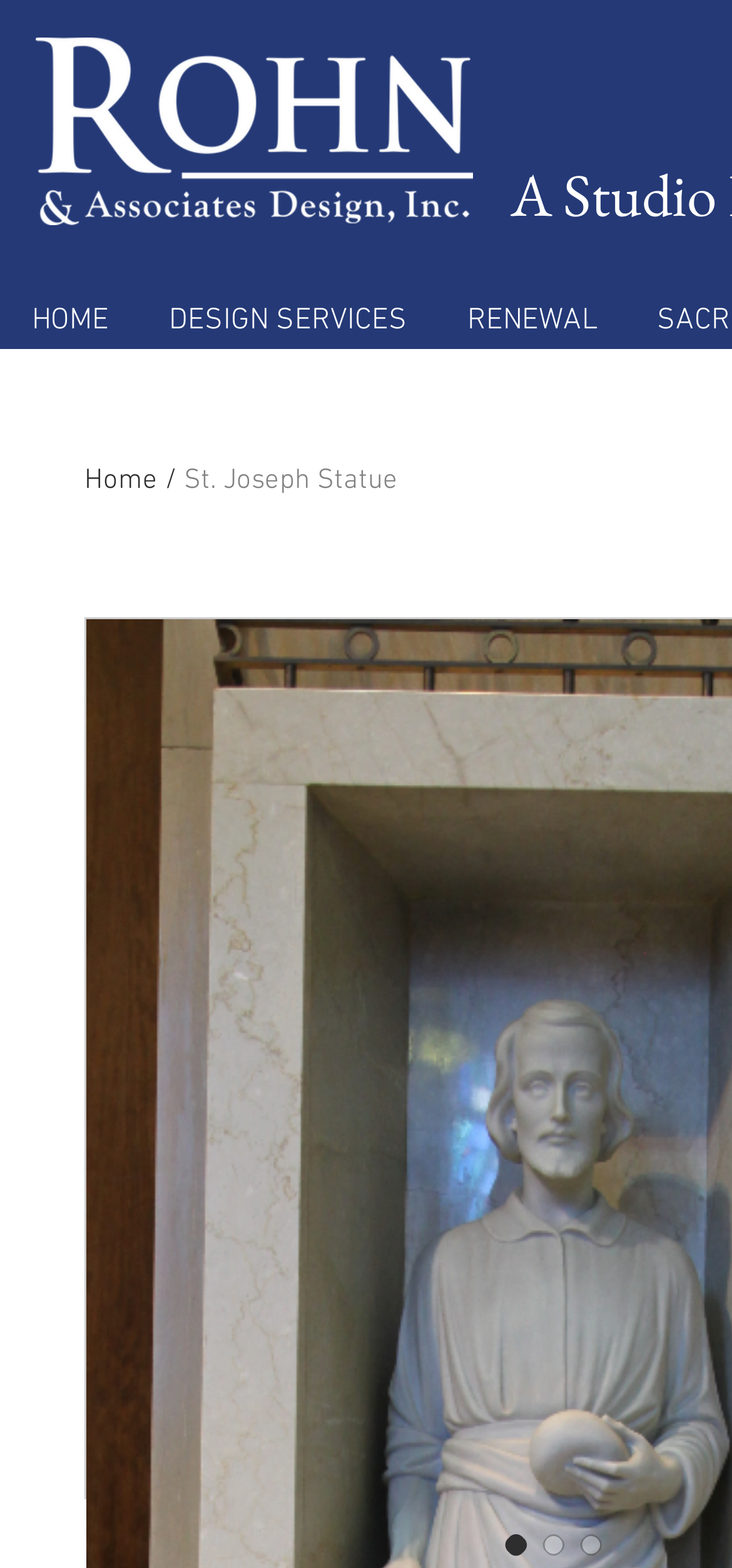Identify the title of the webpage and provide its text content.

A Studio Dedicated to Liturgical Design